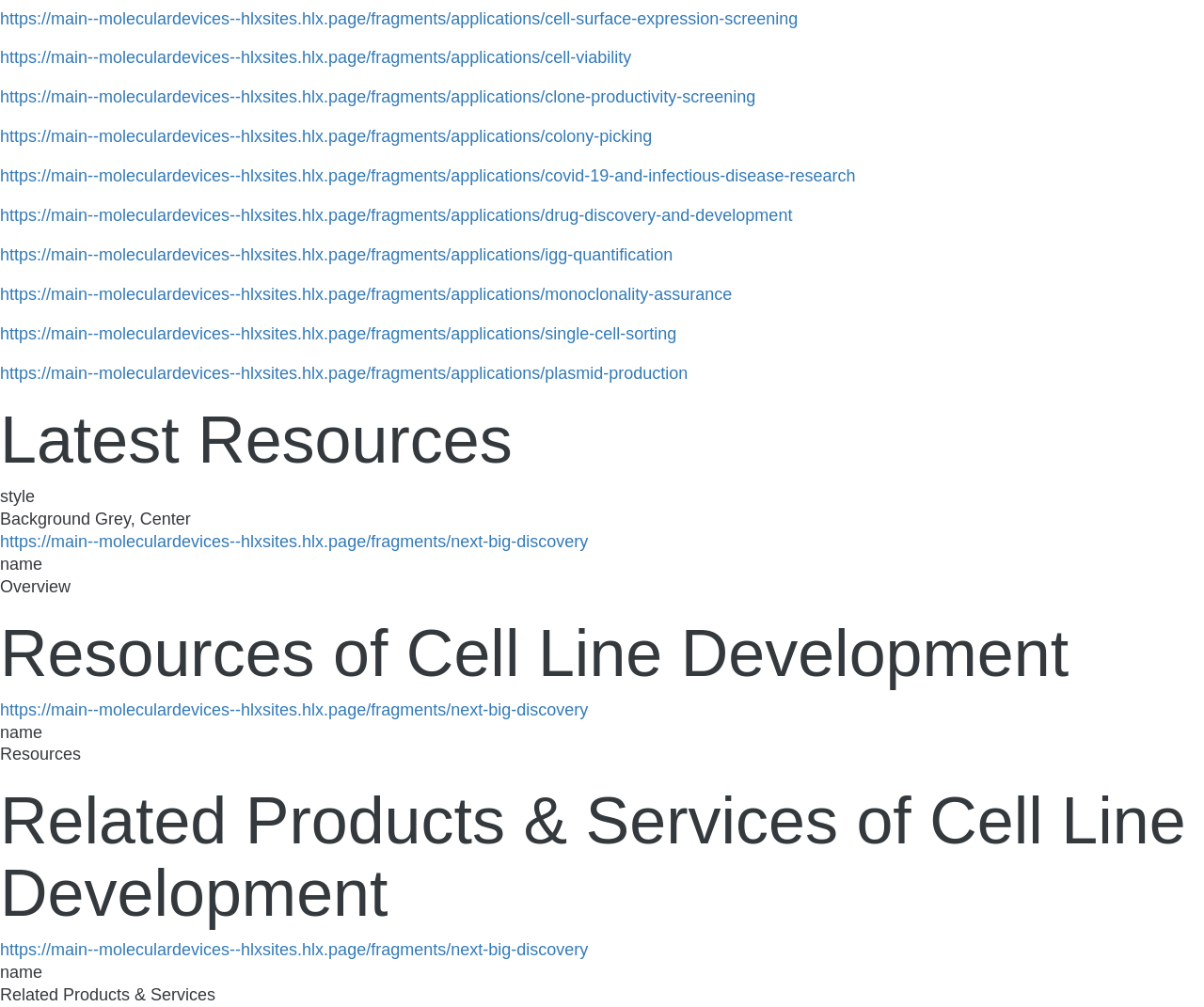Locate the UI element described by https://main--moleculardevices--hlxsites.hlx.page/fragments/applications/covid-19-and-infectious-disease-research and provide its bounding box coordinates. Use the format (top-left x, top-left y, bottom-right x, bottom-right y) with all values as floating point numbers between 0 and 1.

[0.0, 0.166, 0.71, 0.184]